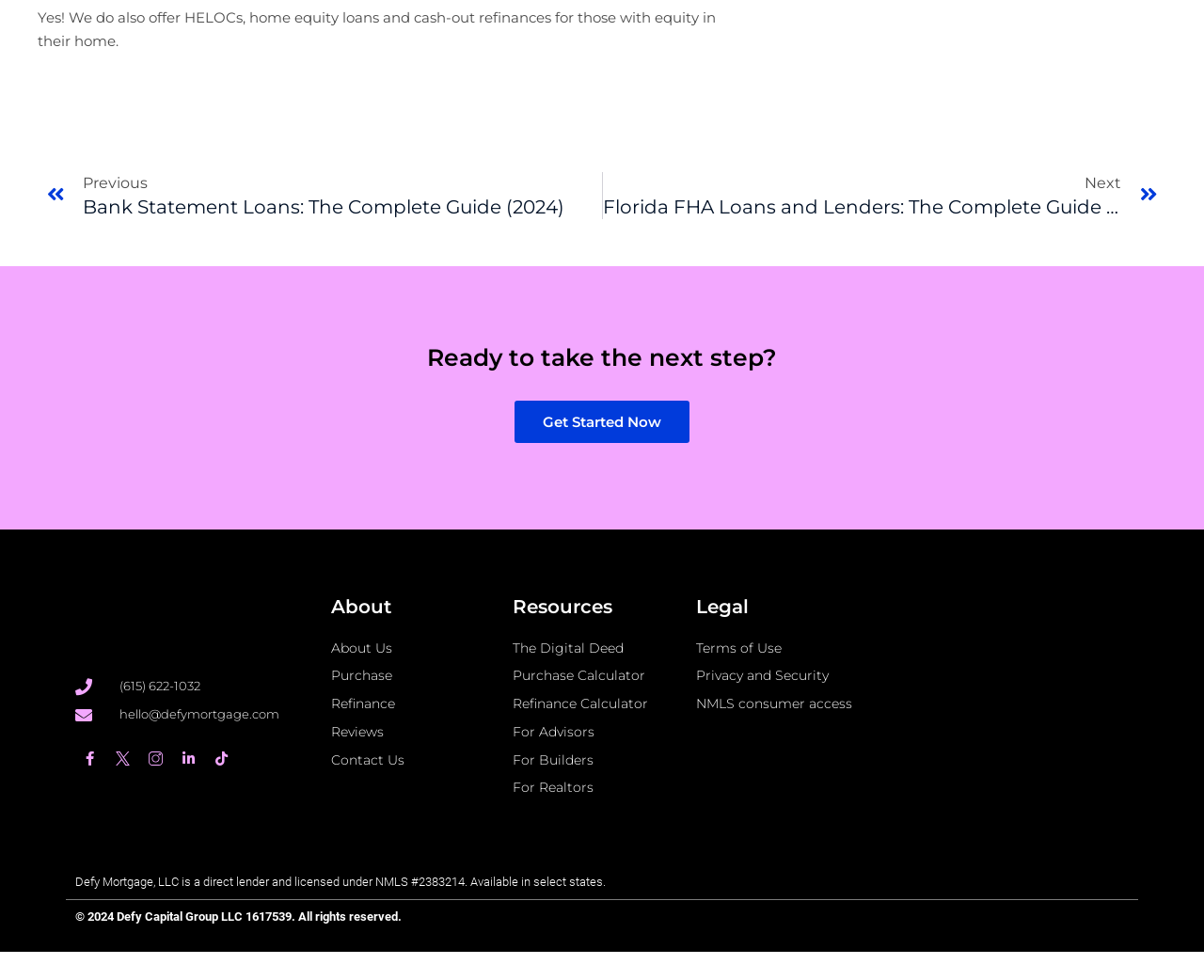What is the company's license number?
Using the image as a reference, deliver a detailed and thorough answer to the question.

The company's license number can be found in the heading element with the text 'Defy Mortgage, LLC is a direct lender and licensed under NMLS #2383214. Available in select states.', which is located at the bottom of the webpage.